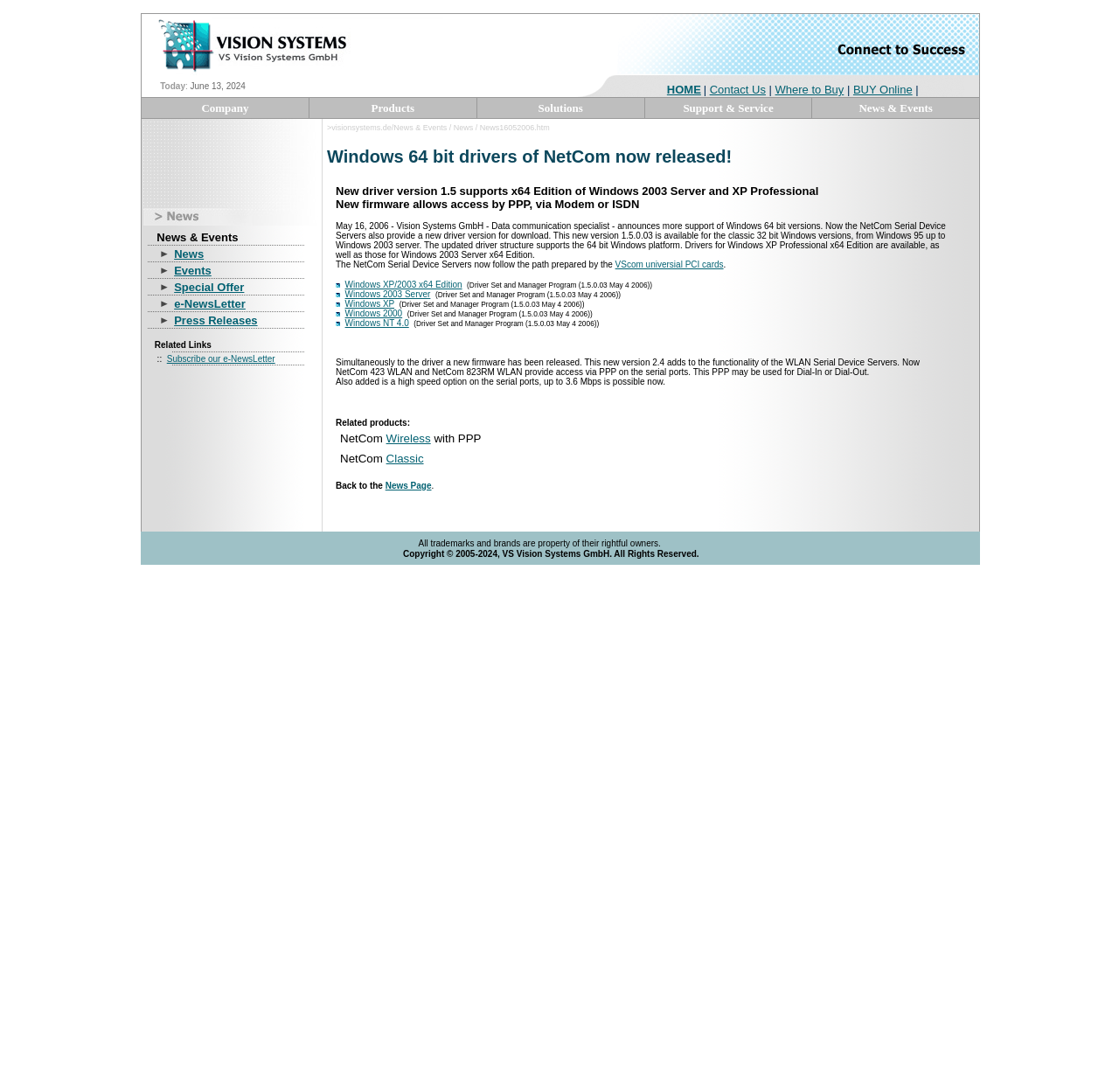How many links are present in the top navigation bar? Please answer the question using a single word or phrase based on the image.

5